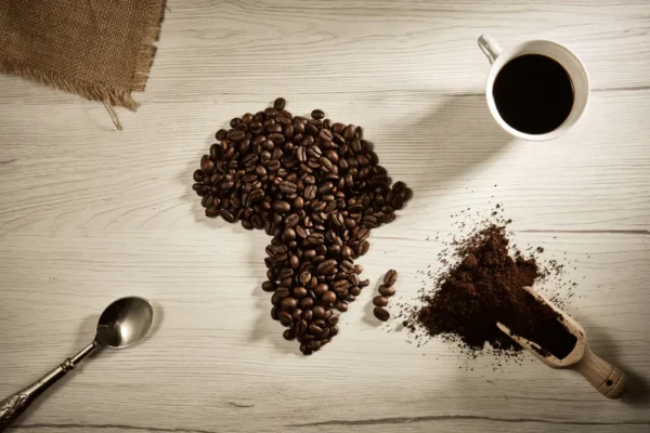What is the material of the spoon?
Please give a detailed and elaborate explanation in response to the question.

The caption describes the spoon as 'silver', suggesting that it is made of silver material.